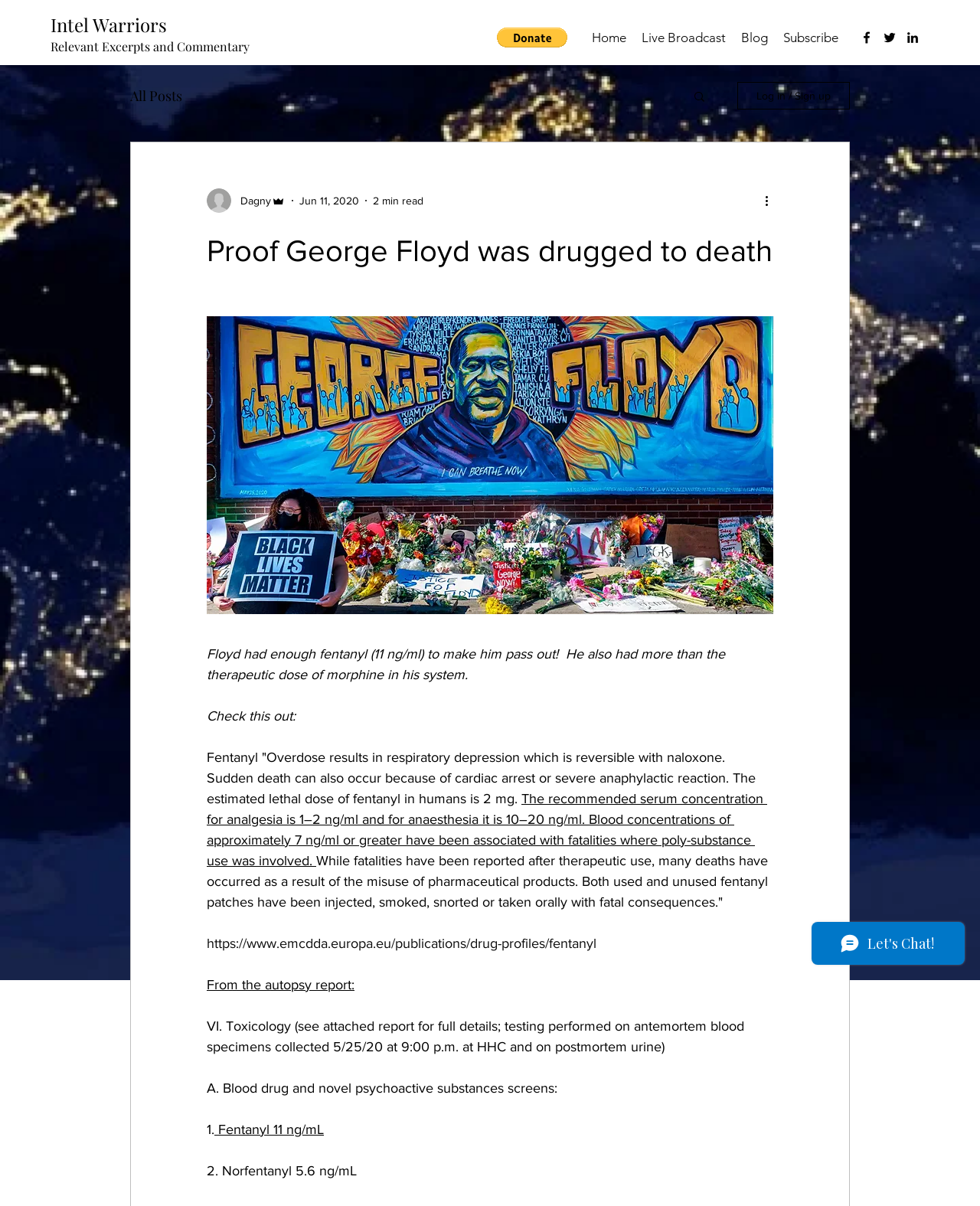What is the name of the website?
Provide a short answer using one word or a brief phrase based on the image.

Intel Warriors